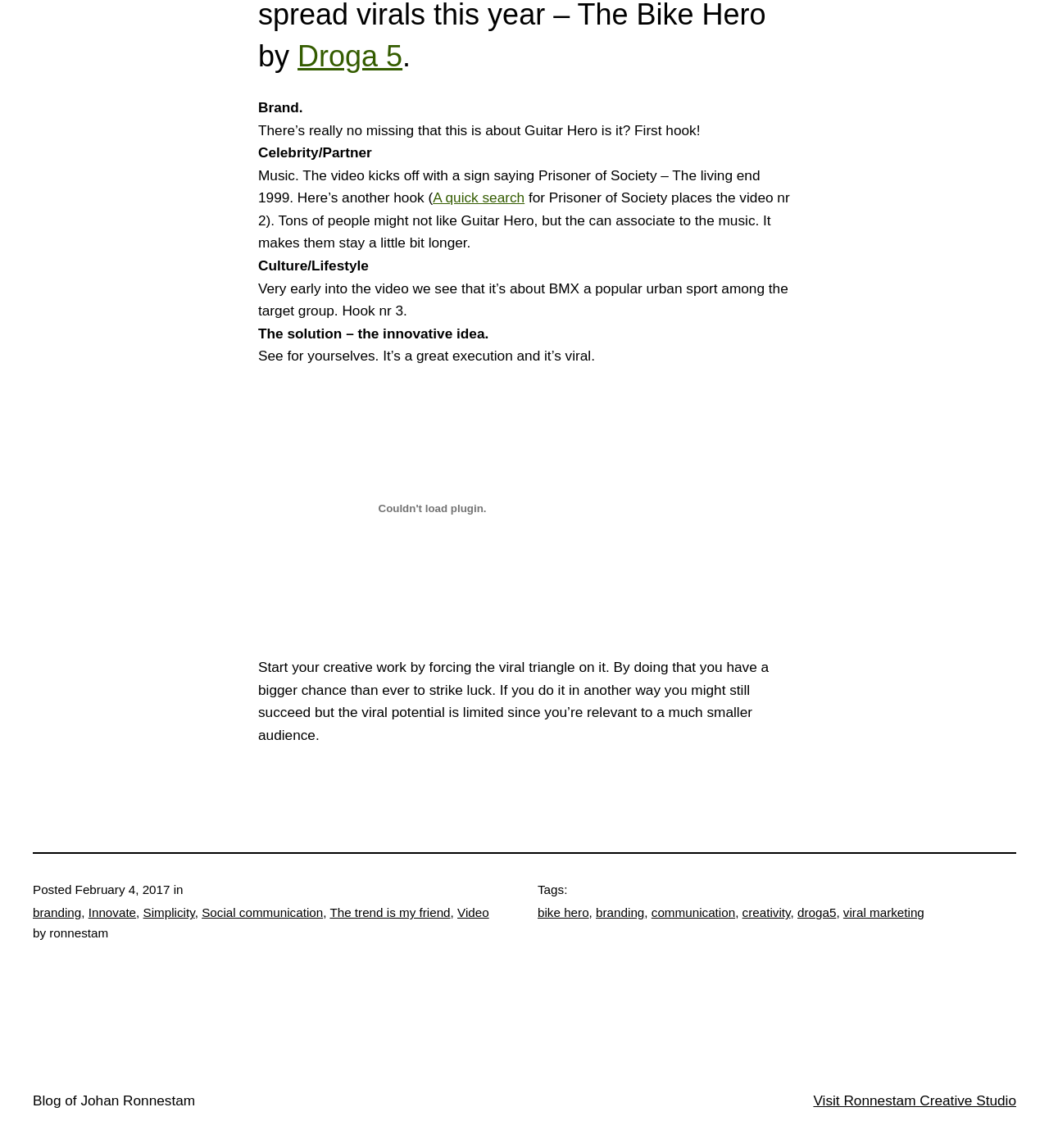Determine the bounding box coordinates of the region to click in order to accomplish the following instruction: "Click the 'Droga 5' link". Provide the coordinates as four float numbers between 0 and 1, specifically [left, top, right, bottom].

[0.284, 0.034, 0.384, 0.063]